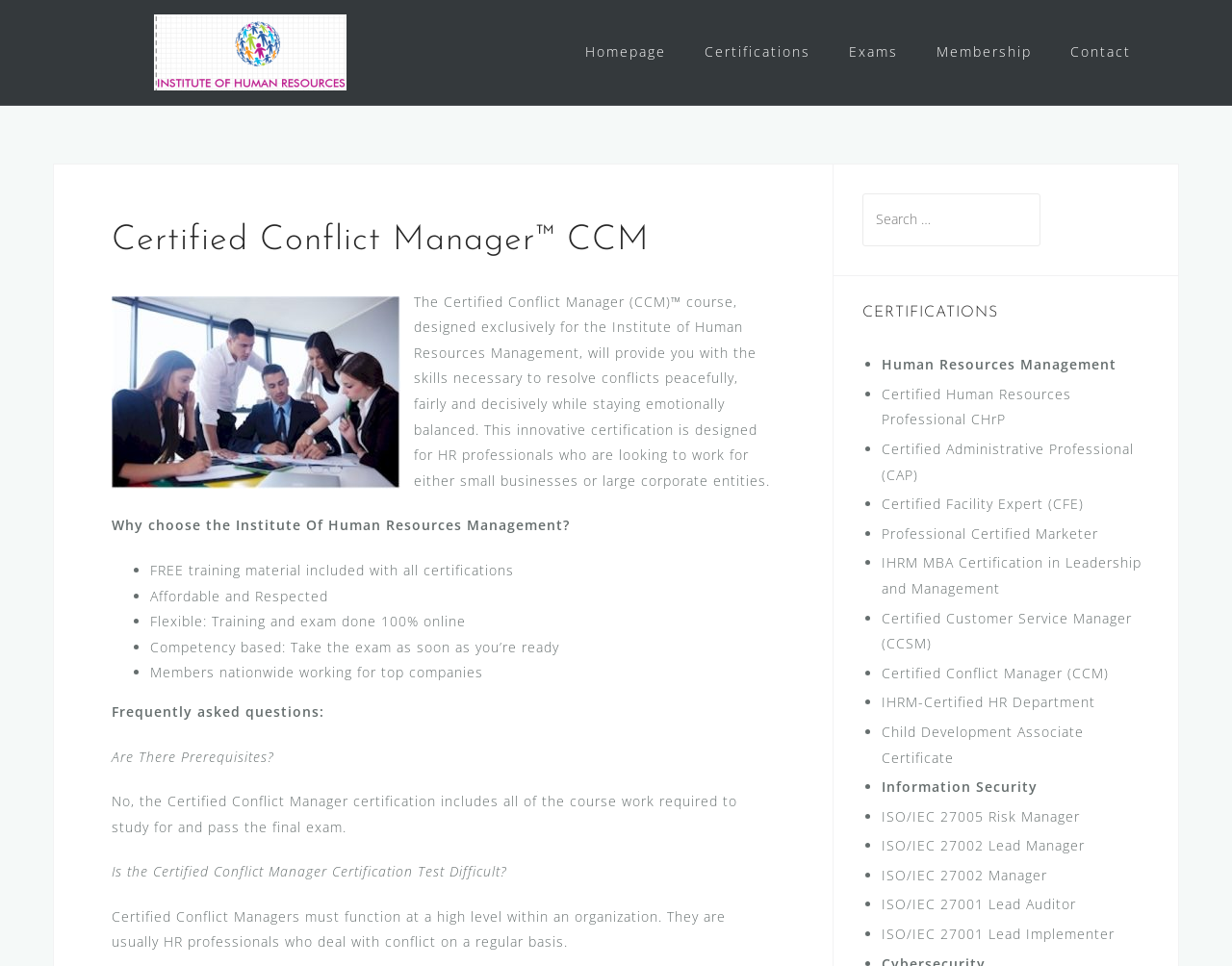Provide a thorough description of the webpage you see.

The webpage is about the Certified Conflict Manager (CCM) certification offered by the Institute of Human Resources Management (IHRM). At the top, there is a navigation menu with links to the homepage, certifications, exams, membership, and contact information. 

Below the navigation menu, there is a header section with the title "Certified Conflict Manager CCM" and an image of the IHRM logo. 

The main content section is divided into two parts. On the left, there is a descriptive text about the CCM certification, explaining its purpose and benefits. It also lists the advantages of choosing the IHRM, including free training materials, affordability, flexibility, and competency-based exams. 

On the right, there is a section with frequently asked questions about the certification, including whether there are prerequisites and the difficulty level of the certification test. 

Further down, there is a search bar with a label "Search for:" and a list of certifications offered by the IHRM, including Human Resources Management, Certified Human Resources Professional, Certified Administrative Professional, and many others. Each certification is listed as a bullet point with a link to its respective page.